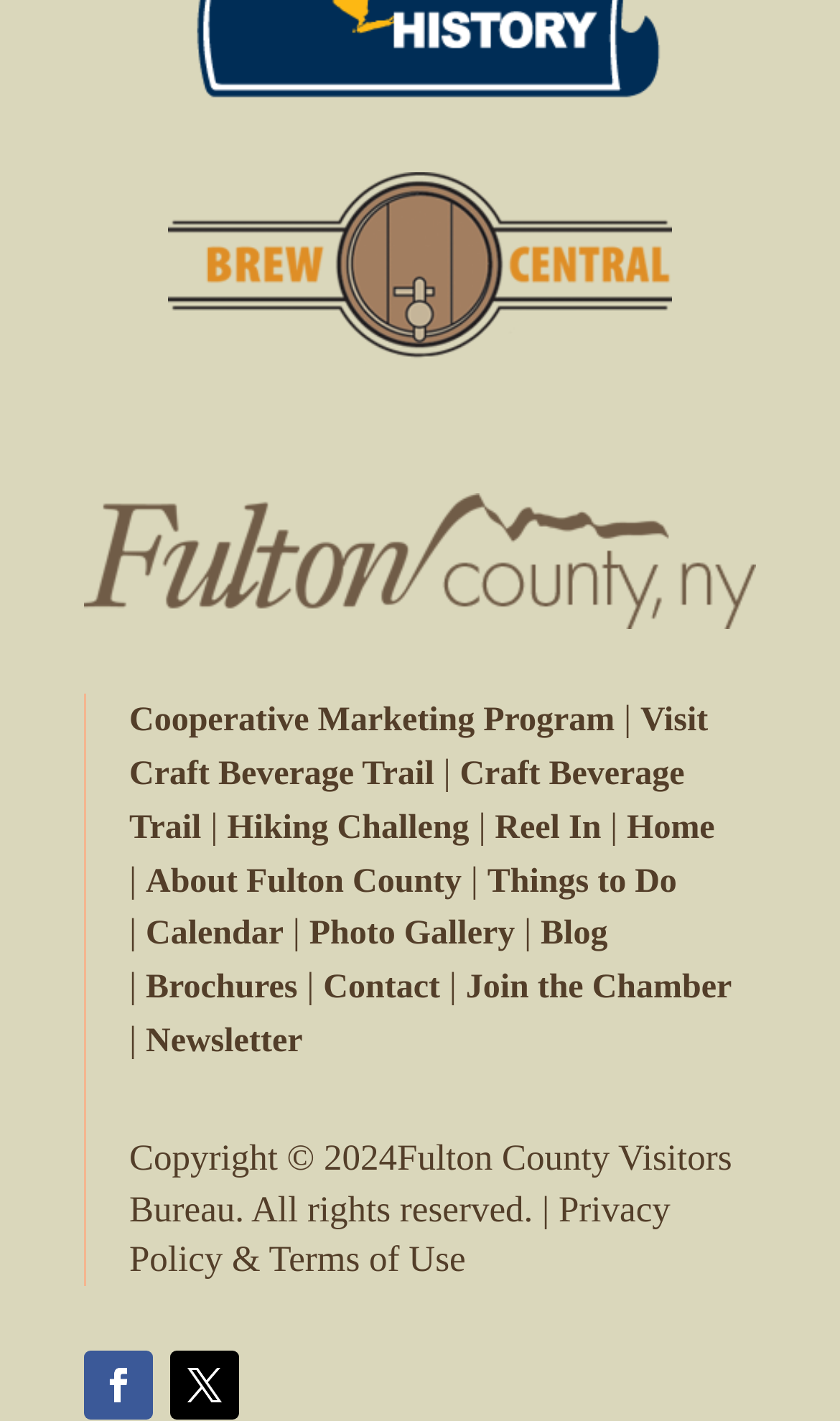Show the bounding box coordinates for the HTML element described as: "Visit Craft Beverage Trail".

[0.154, 0.494, 0.843, 0.558]